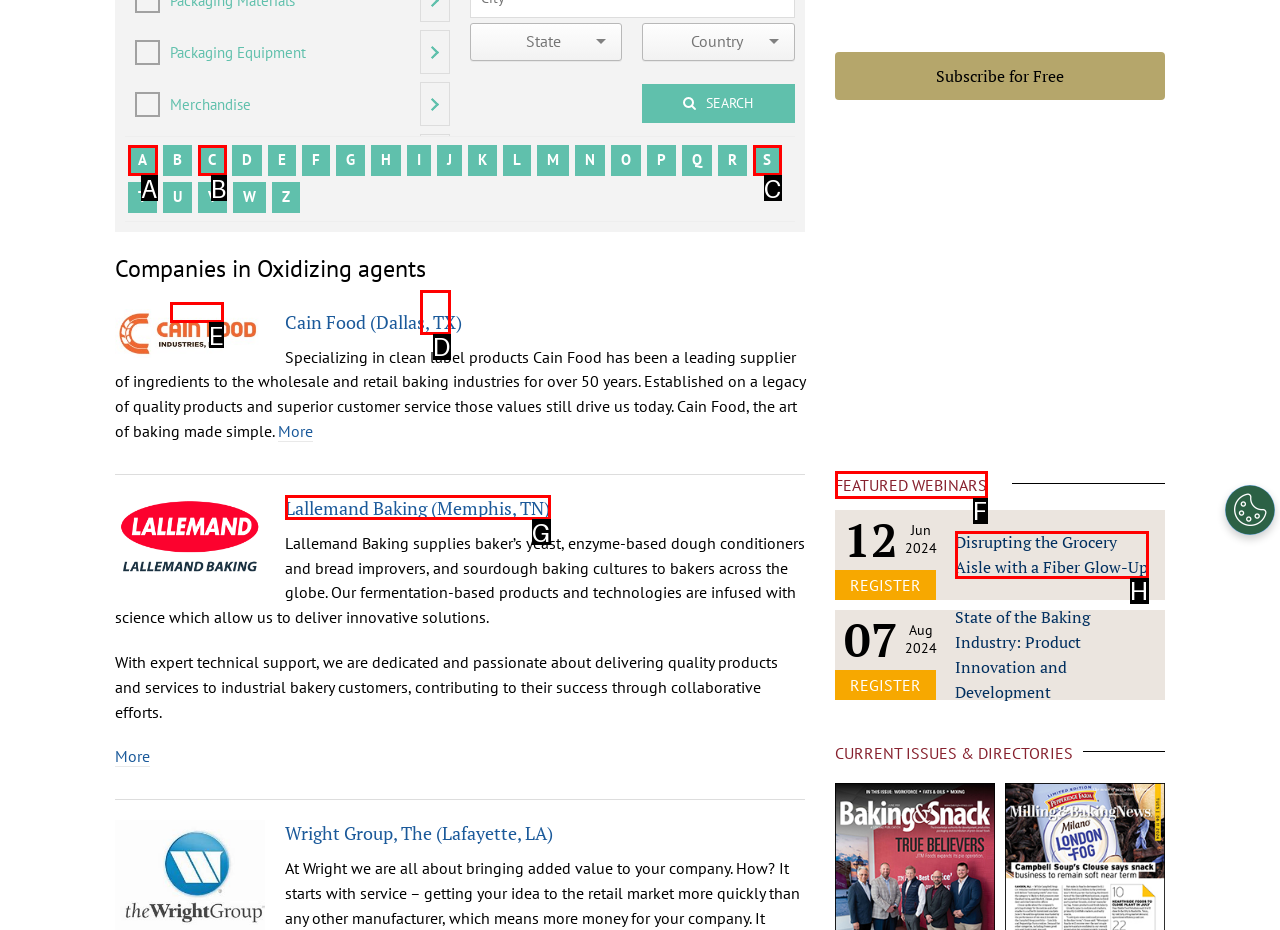From the given choices, indicate the option that best matches: Lallemand Baking (Memphis, TN)
State the letter of the chosen option directly.

G